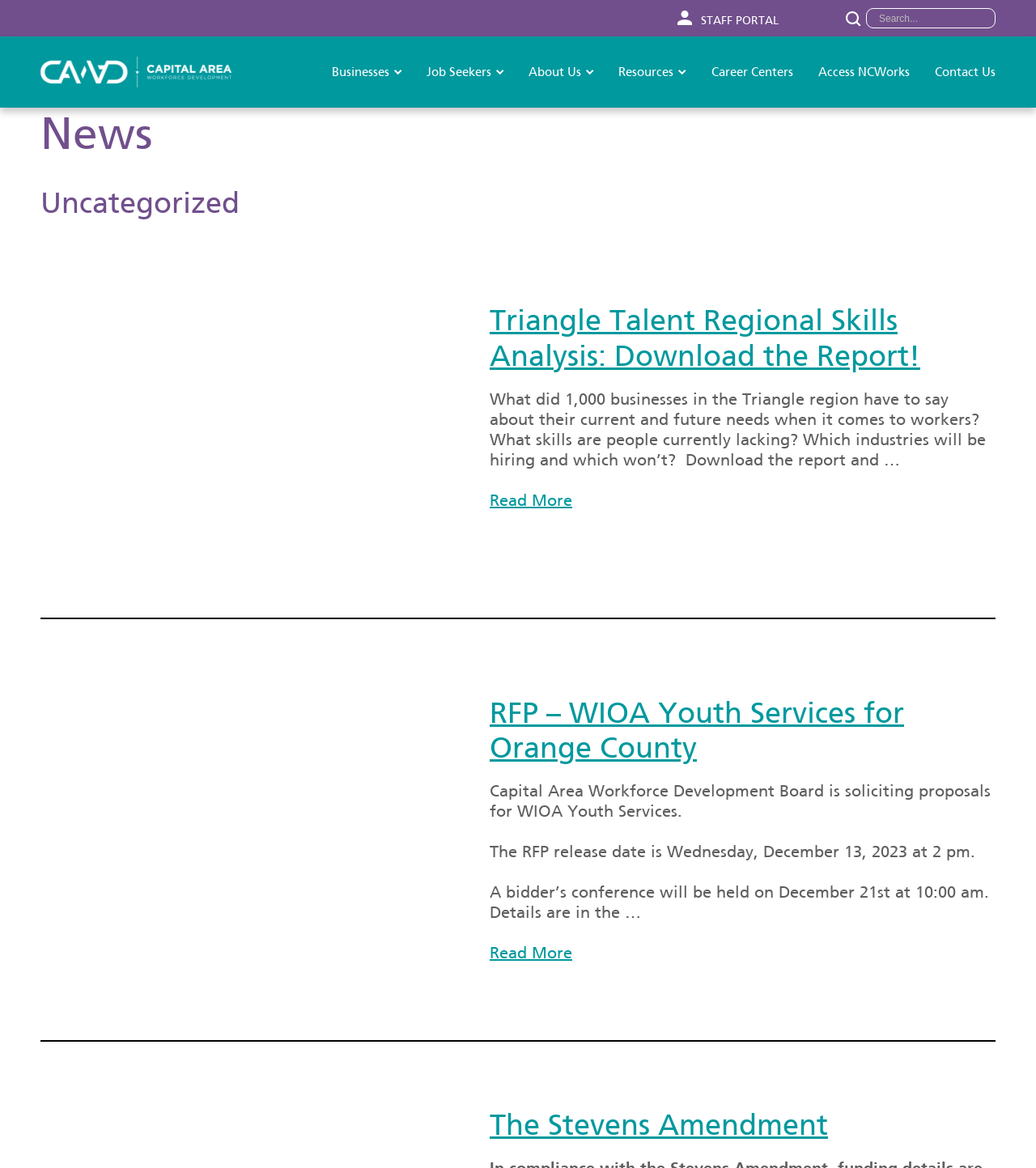Given the description Contact us, predict the bounding box coordinates of the UI element. Ensure the coordinates are in the format (top-left x, top-left y, bottom-right x, bottom-right y) and all values are between 0 and 1.

None